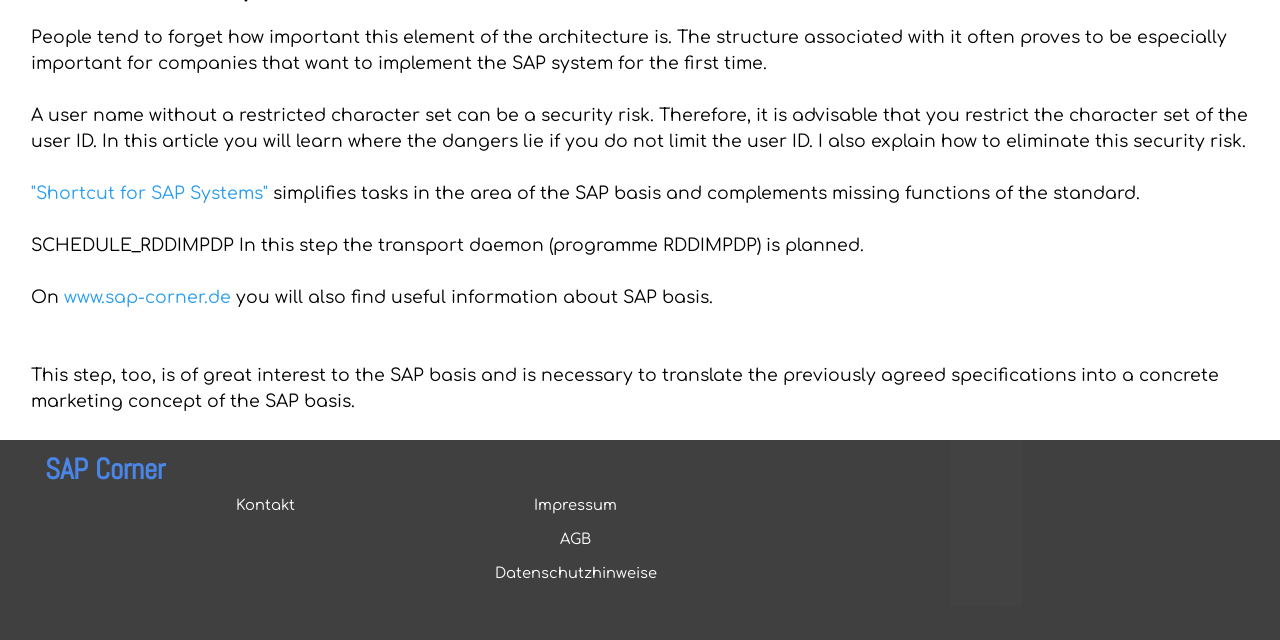Find the bounding box coordinates for the HTML element described as: "Mirrors". The coordinates should consist of four float values between 0 and 1, i.e., [left, top, right, bottom].

[0.743, 0.922, 0.78, 0.947]